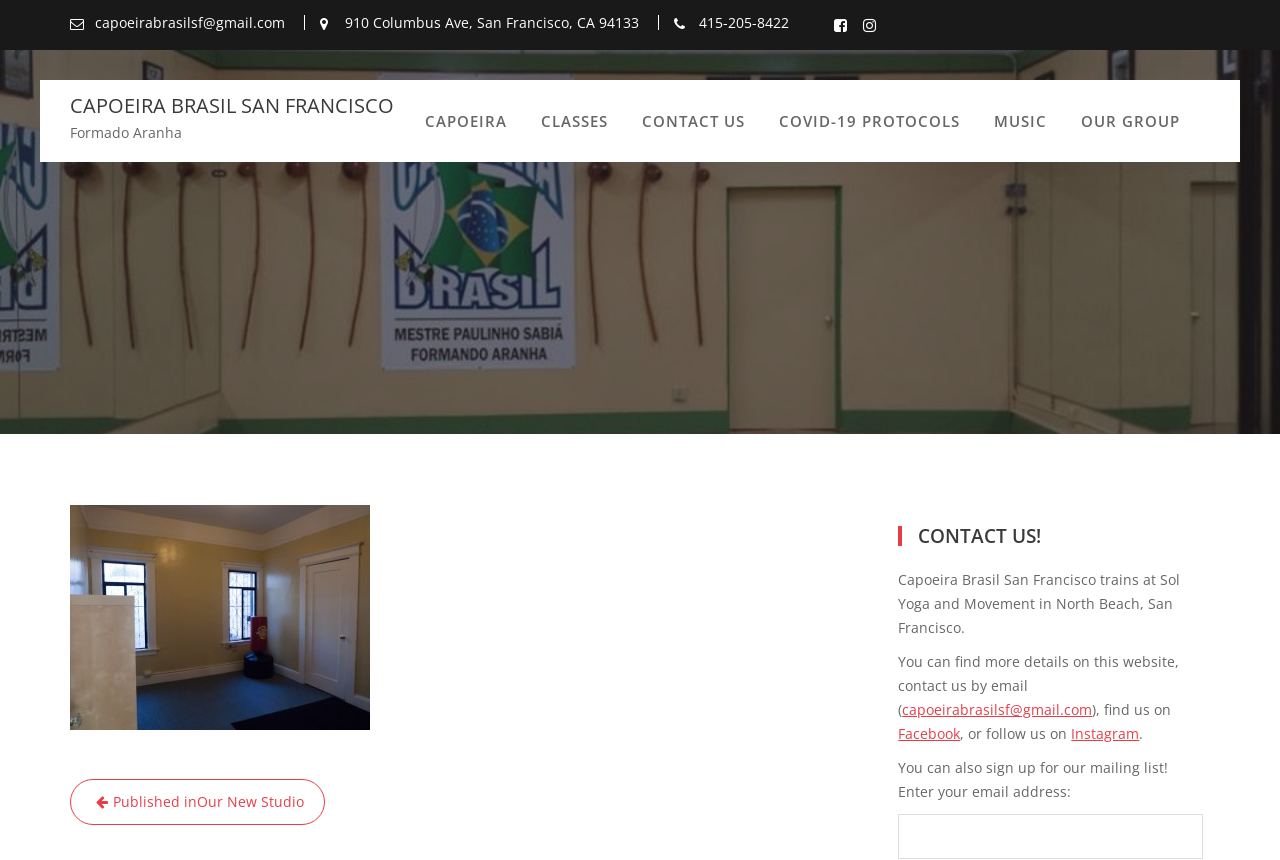Using floating point numbers between 0 and 1, provide the bounding box coordinates in the format (top-left x, top-left y, bottom-right x, bottom-right y). Locate the UI element described here: COVID-19 Protocols

[0.597, 0.094, 0.762, 0.187]